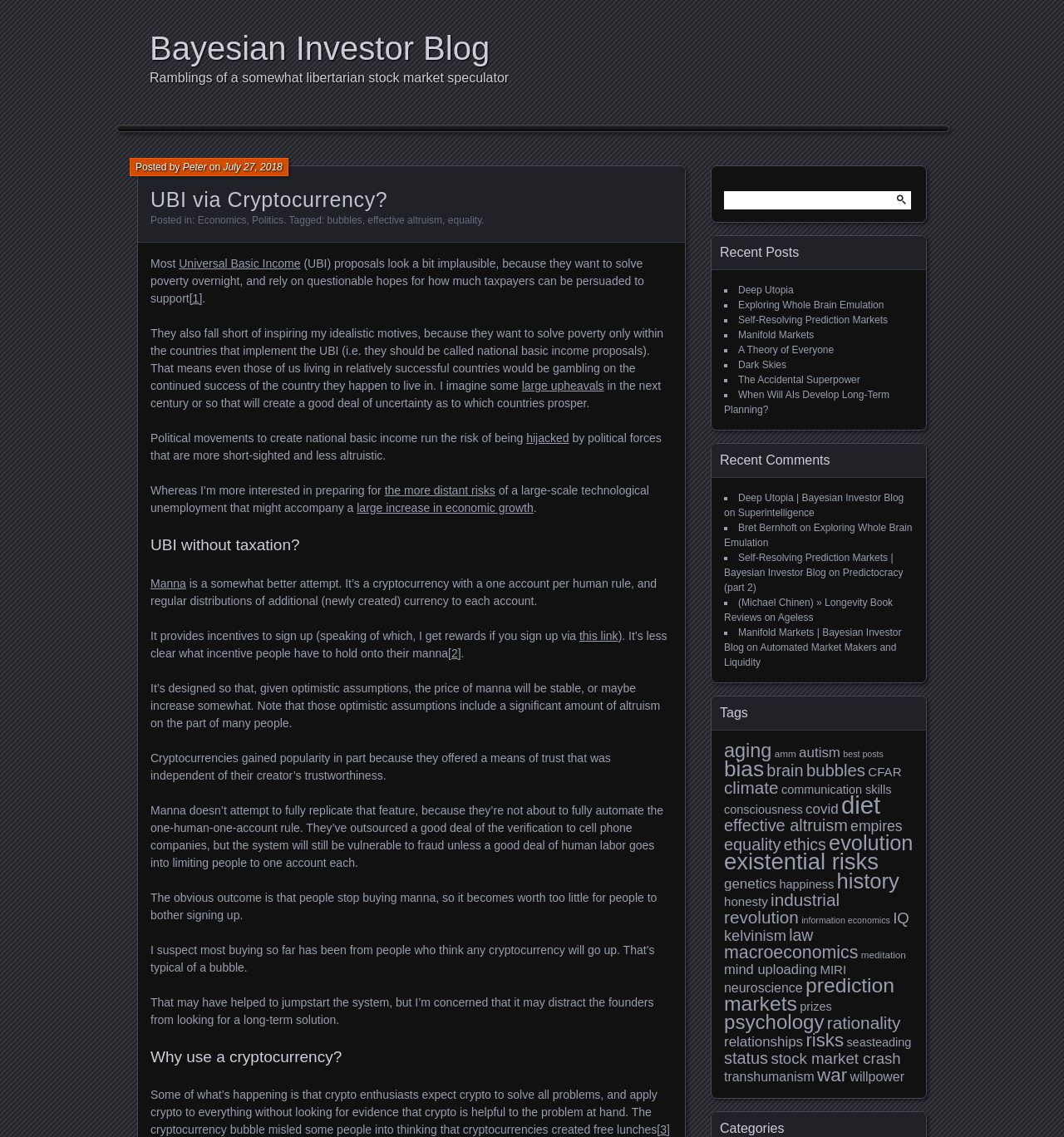What is the category of the article 'UBI via Cryptocurrency?'?
Using the image, provide a detailed and thorough answer to the question.

The categories of the article 'UBI via Cryptocurrency?' are listed below the title of the article, which are 'Economics' and 'Politics'.